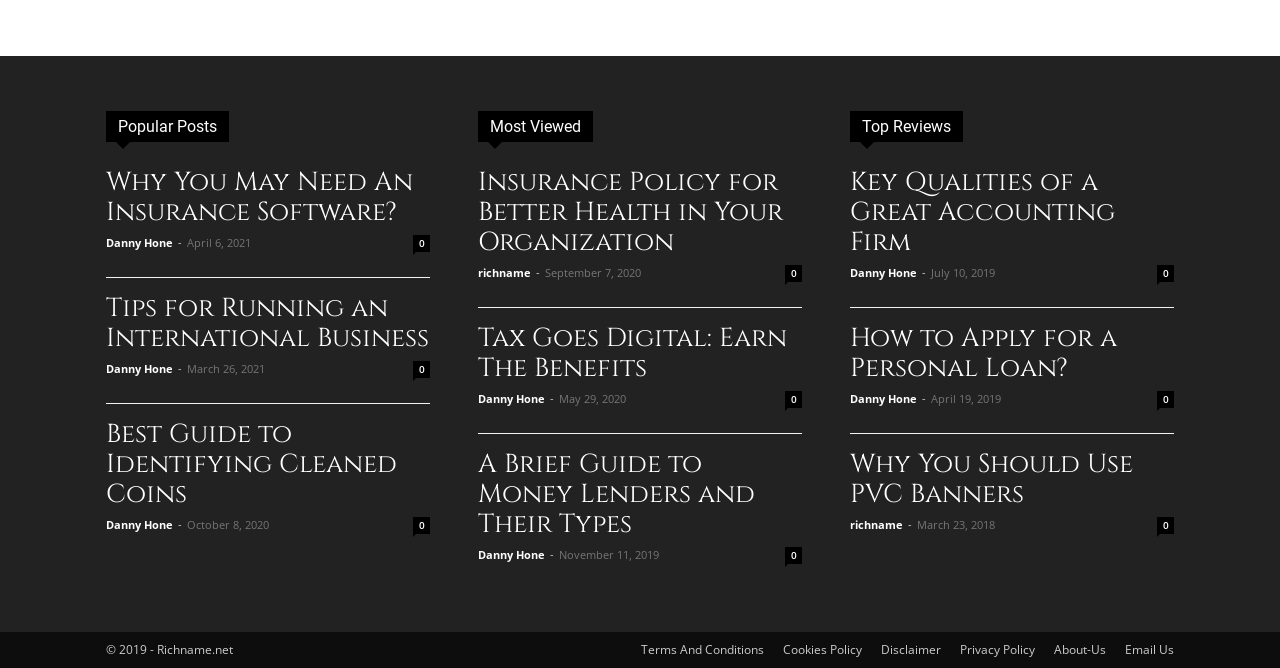Please give a succinct answer using a single word or phrase:
Who is the author of the blog posts?

Danny Hone and richname